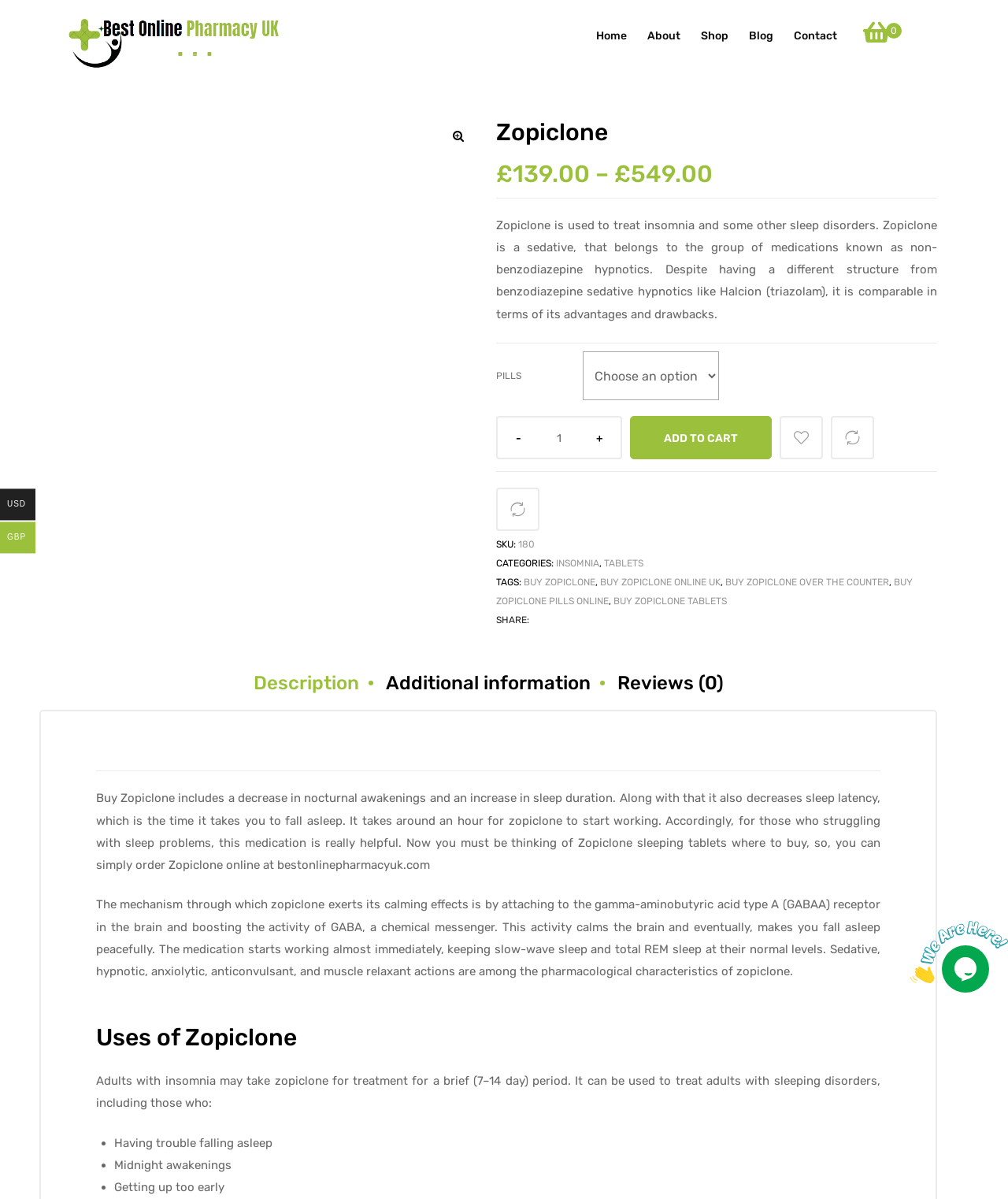Please identify the bounding box coordinates of the element that needs to be clicked to execute the following command: "Click the 'ADD TO CART' button". Provide the bounding box using four float numbers between 0 and 1, formatted as [left, top, right, bottom].

[0.625, 0.347, 0.766, 0.383]